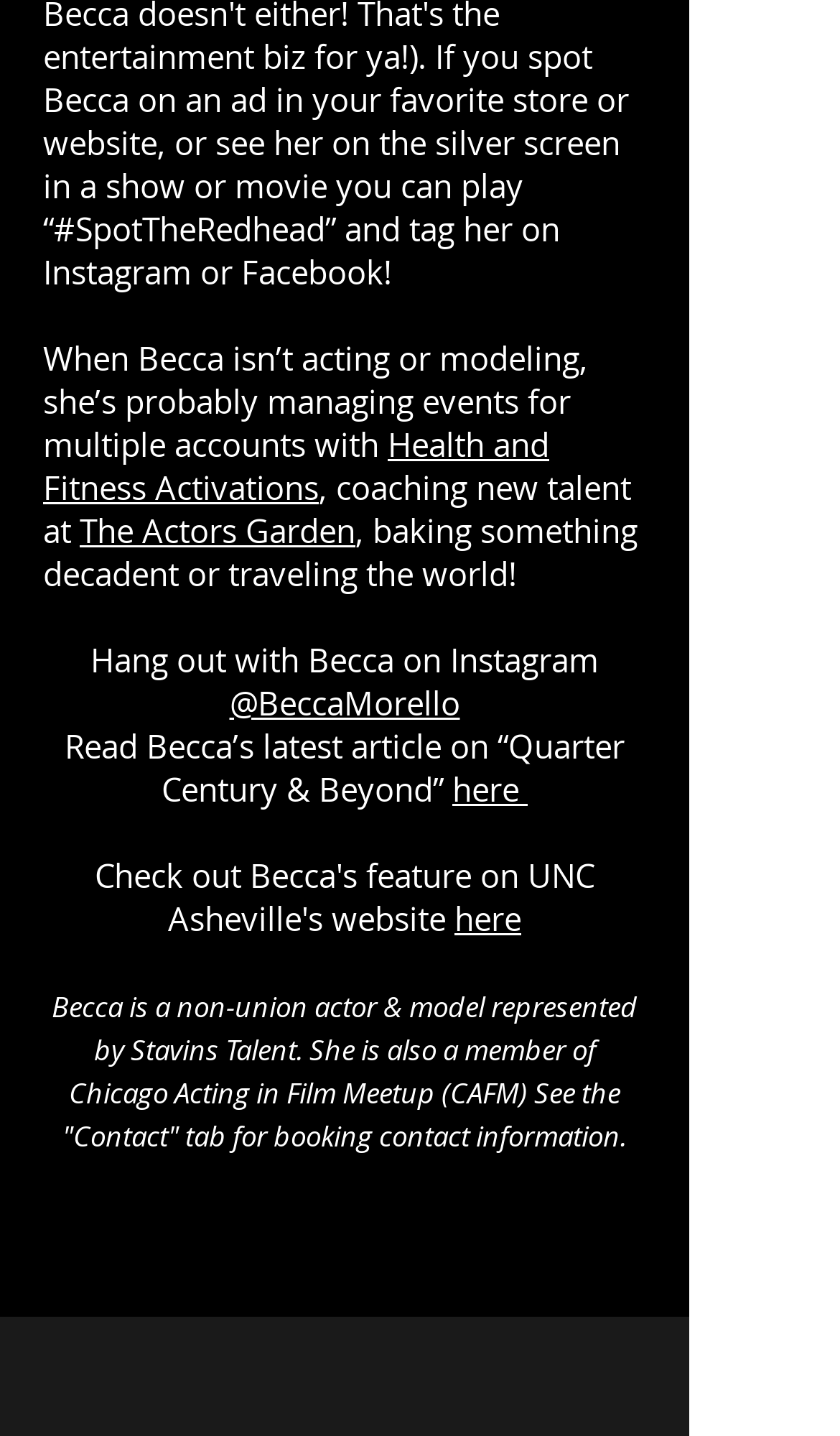What is the name of the meetup group Becca is a member of?
Give a detailed and exhaustive answer to the question.

The text mentions that Becca is a member of Chicago Acting in Film Meetup (CAFM), which is a meetup group related to acting in film.